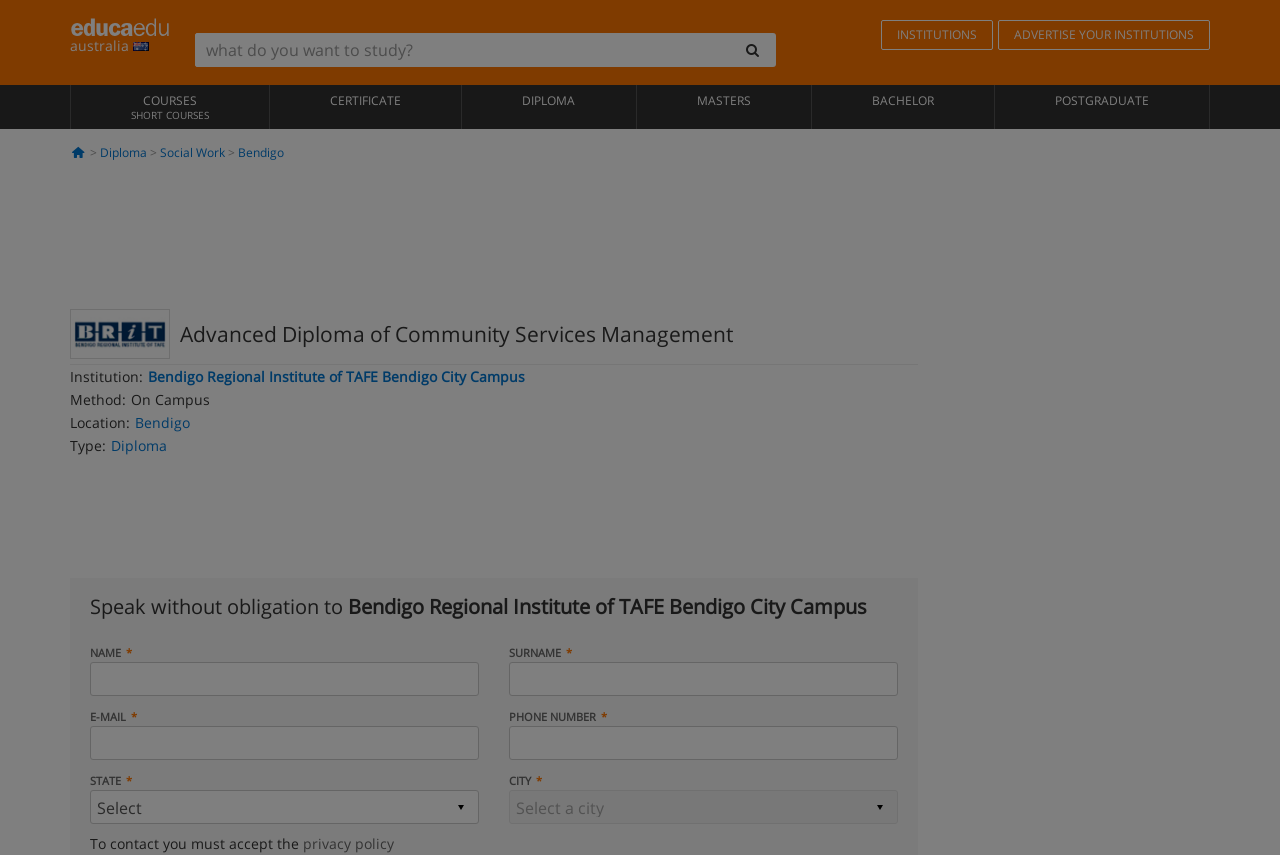What type of qualification is being offered? Based on the image, give a response in one word or a short phrase.

Diploma